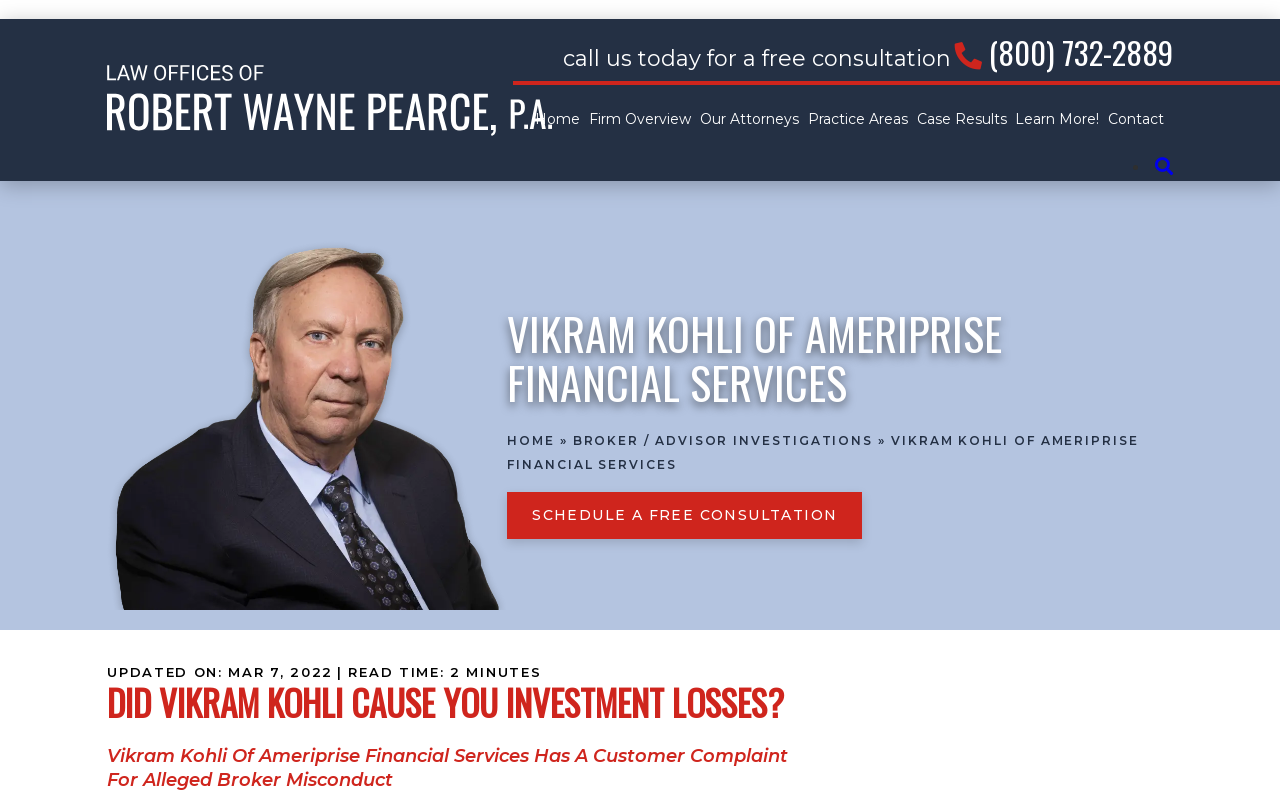Locate the bounding box coordinates of the element that should be clicked to fulfill the instruction: "Lookup phone number".

None